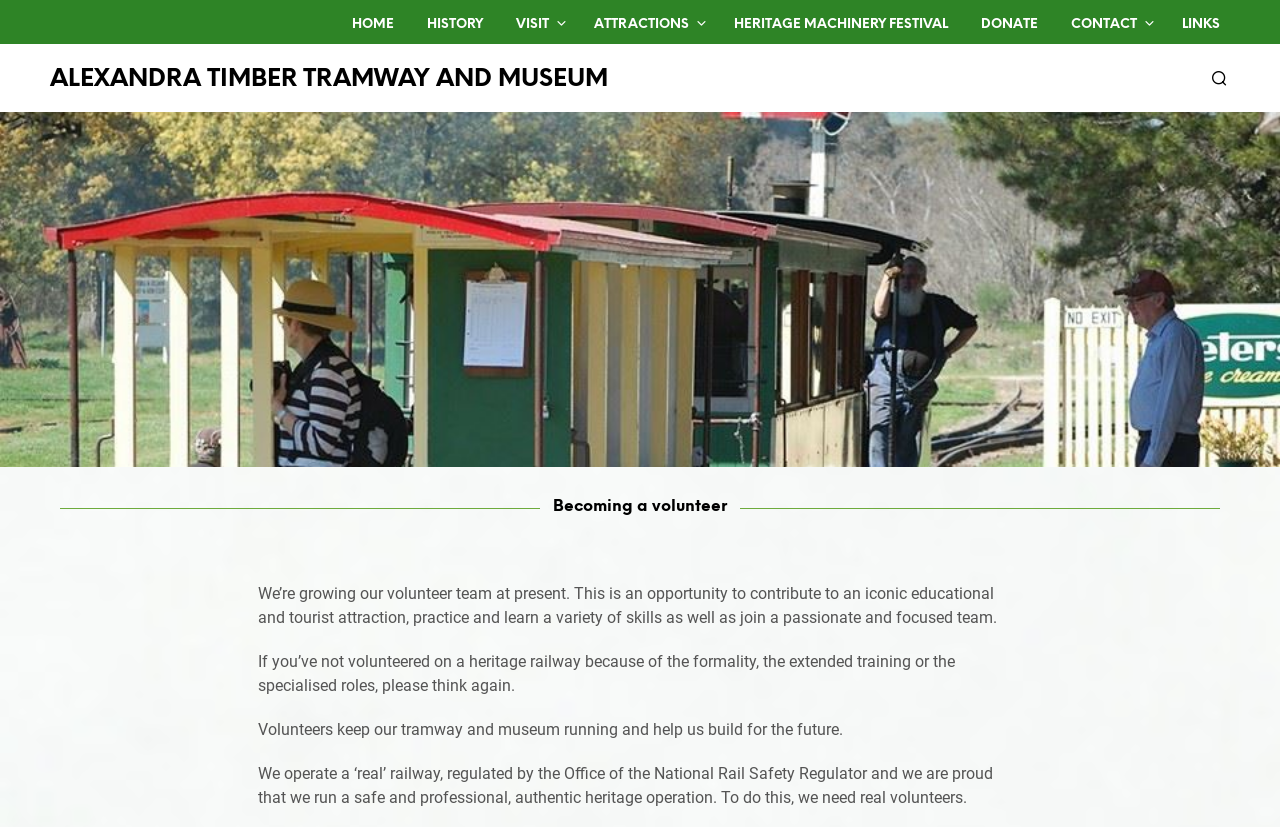Please find the bounding box coordinates of the clickable region needed to complete the following instruction: "visit the tramway and museum". The bounding box coordinates must consist of four float numbers between 0 and 1, i.e., [left, top, right, bottom].

[0.391, 0.018, 0.441, 0.042]